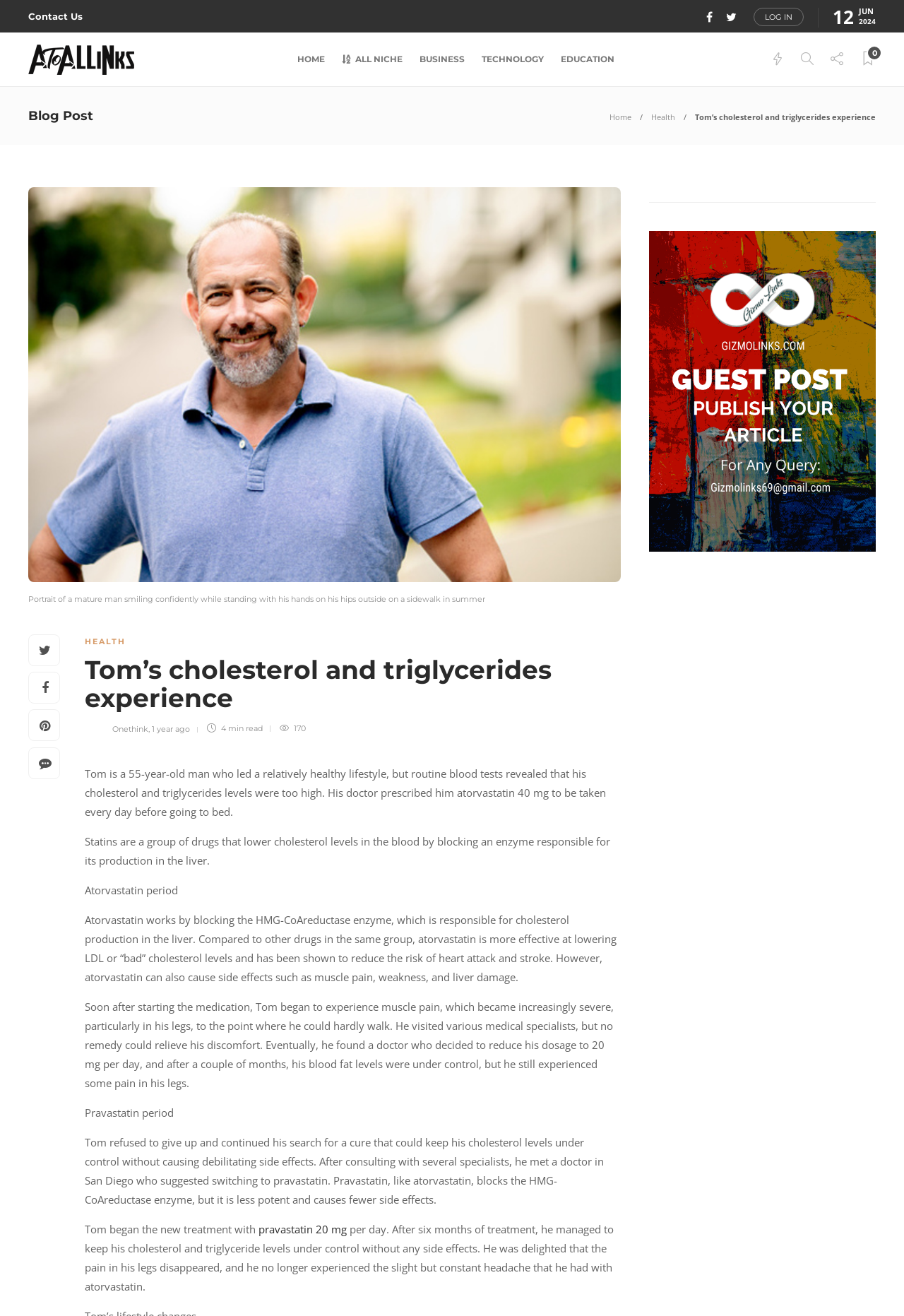Identify the bounding box coordinates of the part that should be clicked to carry out this instruction: "Visit the HOME page".

[0.329, 0.025, 0.36, 0.065]